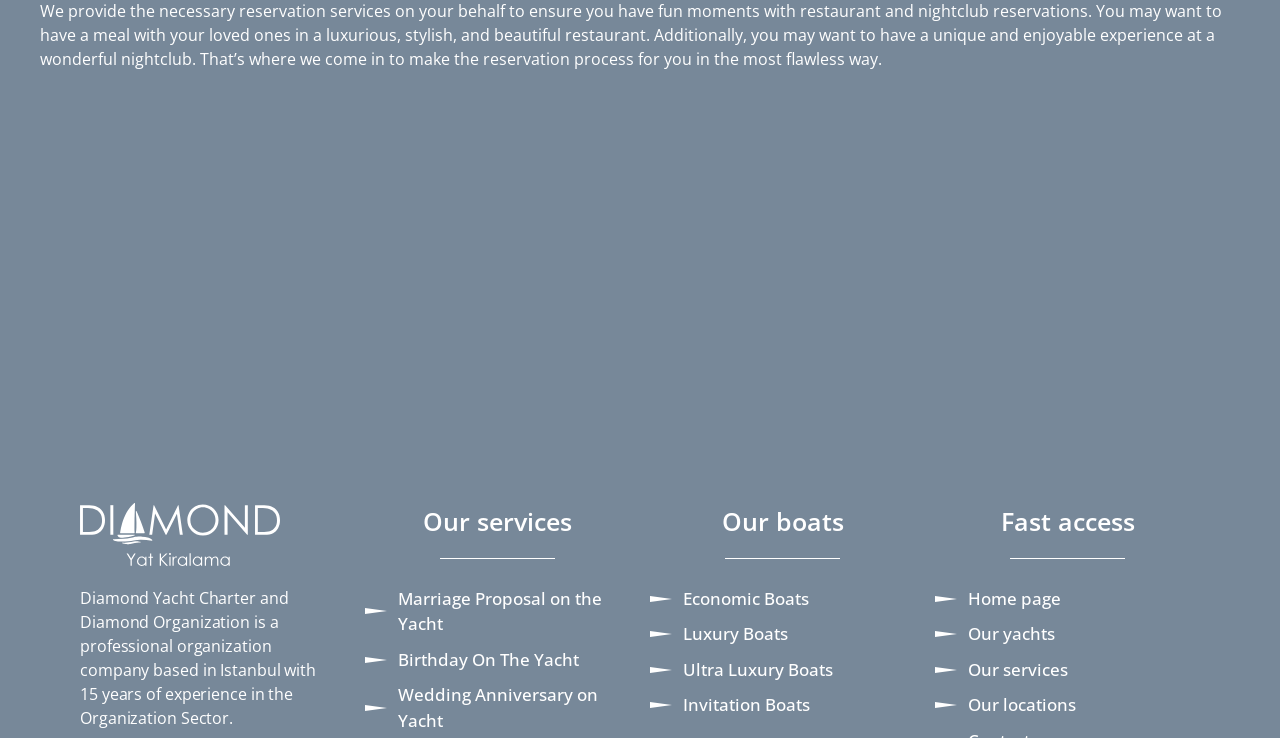Determine the bounding box coordinates for the area that needs to be clicked to fulfill this task: "Go to Home page". The coordinates must be given as four float numbers between 0 and 1, i.e., [left, top, right, bottom].

[0.73, 0.794, 0.938, 0.828]